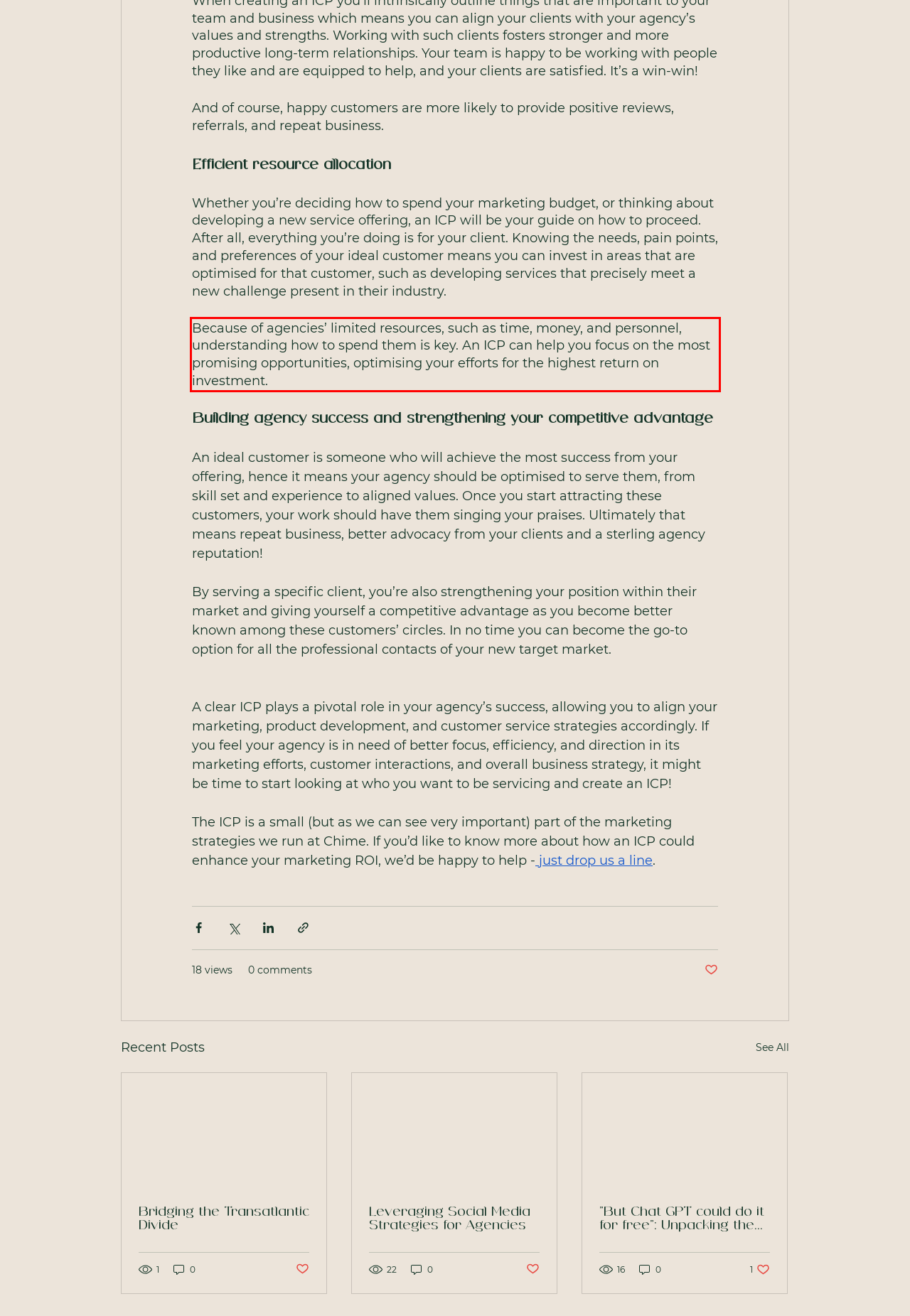You are provided with a screenshot of a webpage featuring a red rectangle bounding box. Extract the text content within this red bounding box using OCR.

Because of agencies’ limited resources, such as time, money, and personnel, understanding how to spend them is key. An ICP can help you focus on the most promising opportunities, optimising your efforts for the highest return on investment.